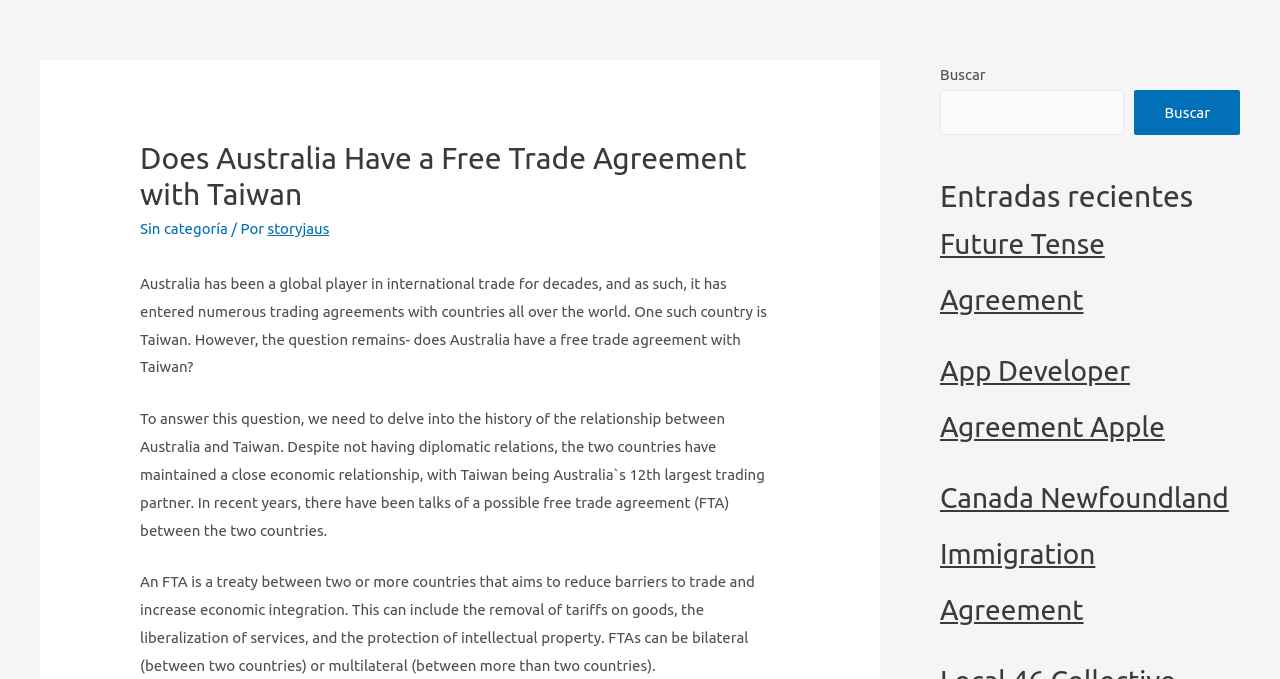Give an extensive and precise description of the webpage.

The webpage appears to be an article discussing Australia's free trade agreements, specifically its relationship with Taiwan. At the top of the page, there is a header section with the title "Does Australia Have a Free Trade Agreement with Taiwan" and a subtitle "Sin categoría" (which means "Uncategorized" in Spanish). Below the header, there is a brief introduction to the topic, explaining that Australia has entered numerous trading agreements with countries worldwide, including Taiwan.

The main content of the article is divided into three paragraphs. The first paragraph delves into the history of the relationship between Australia and Taiwan, mentioning that despite not having diplomatic relations, the two countries have maintained a close economic relationship. The second paragraph explains what a free trade agreement (FTA) is, including its goals and benefits. The third paragraph is not fully visible in the provided accessibility tree, but it likely continues the discussion on FTAs and their implications.

On the right-hand side of the page, there is a complementary section with a search bar at the top, allowing users to search for specific content. Below the search bar, there is a heading "Entradas recientes" (which means "Recent Entries" in Spanish), followed by a list of links to other articles, including "Future Tense Agreement", "App Developer Agreement Apple", and "Canada Newfoundland Immigration Agreement".